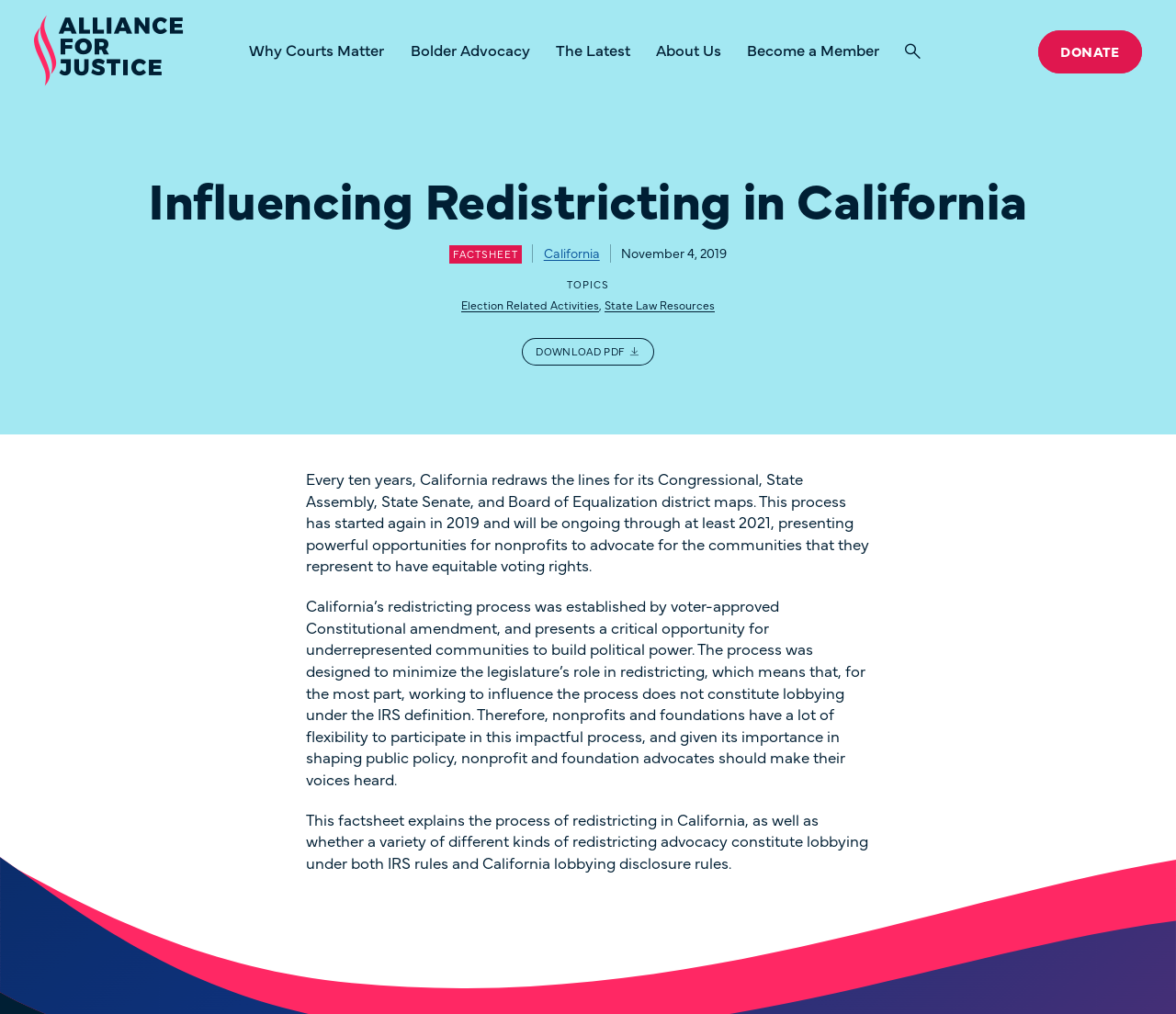Given the element description: "Ilsley at War", predict the bounding box coordinates of the UI element it refers to, using four float numbers between 0 and 1, i.e., [left, top, right, bottom].

None